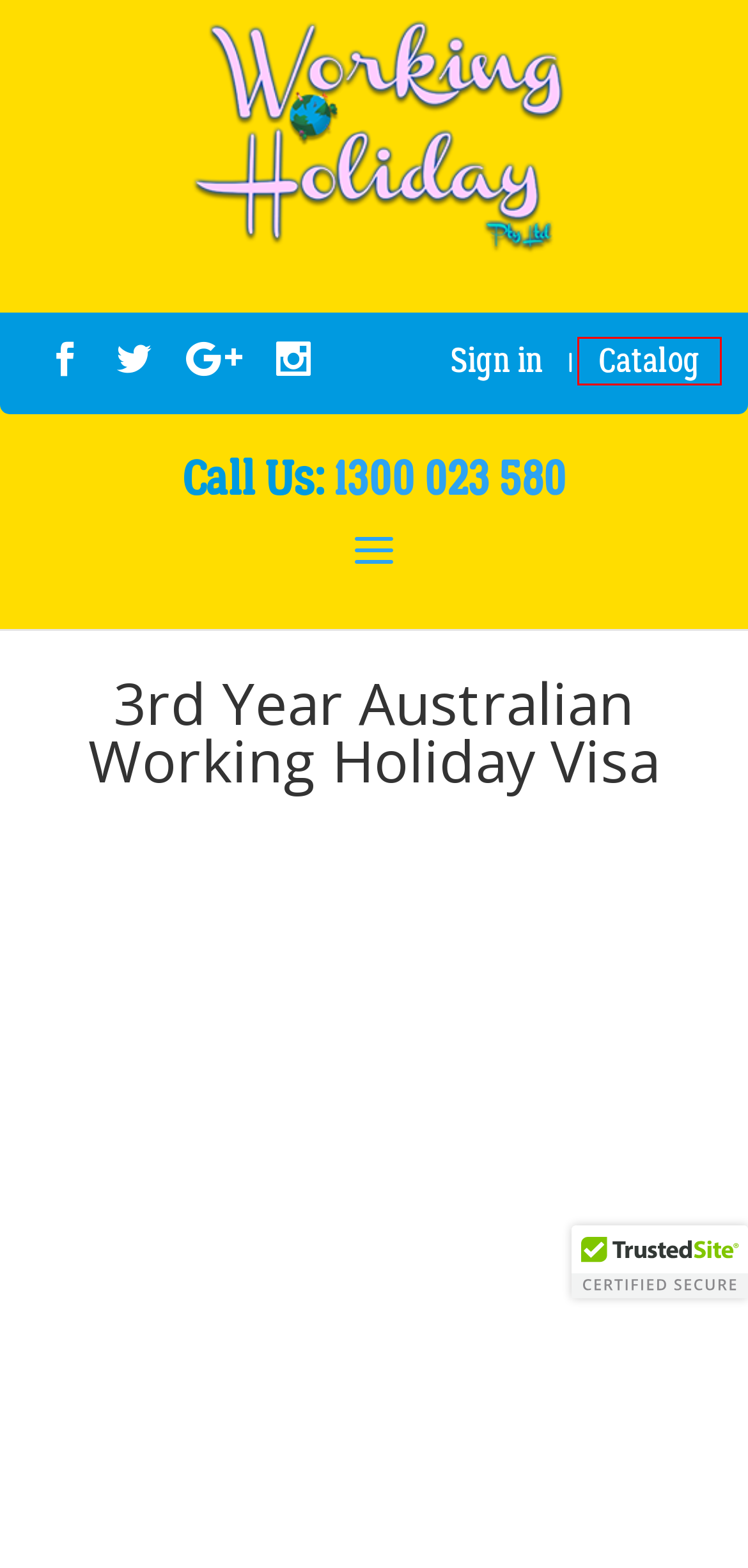Review the screenshot of a webpage which includes a red bounding box around an element. Select the description that best fits the new webpage once the element in the bounding box is clicked. Here are the candidates:
A. 3 Weeks Holiday From Work - workinholiday.com.au
B. 23 Month Working Holiday Visa Nz - workinholiday.com.au
C. 2019 Work Recognized Holidays - workinholiday.com.au
D. Third year visa Australia: new conditions - WikiFarms Australia
E. 2e Working Holiday Visa Australie - workinholiday.com.au
F. 2017 Non Work Holidays - workinholiday.com.au
G. 1 Year In New Zealand - workinholiday.com.au
H. workinholiday.com.au — Working Holiday

H